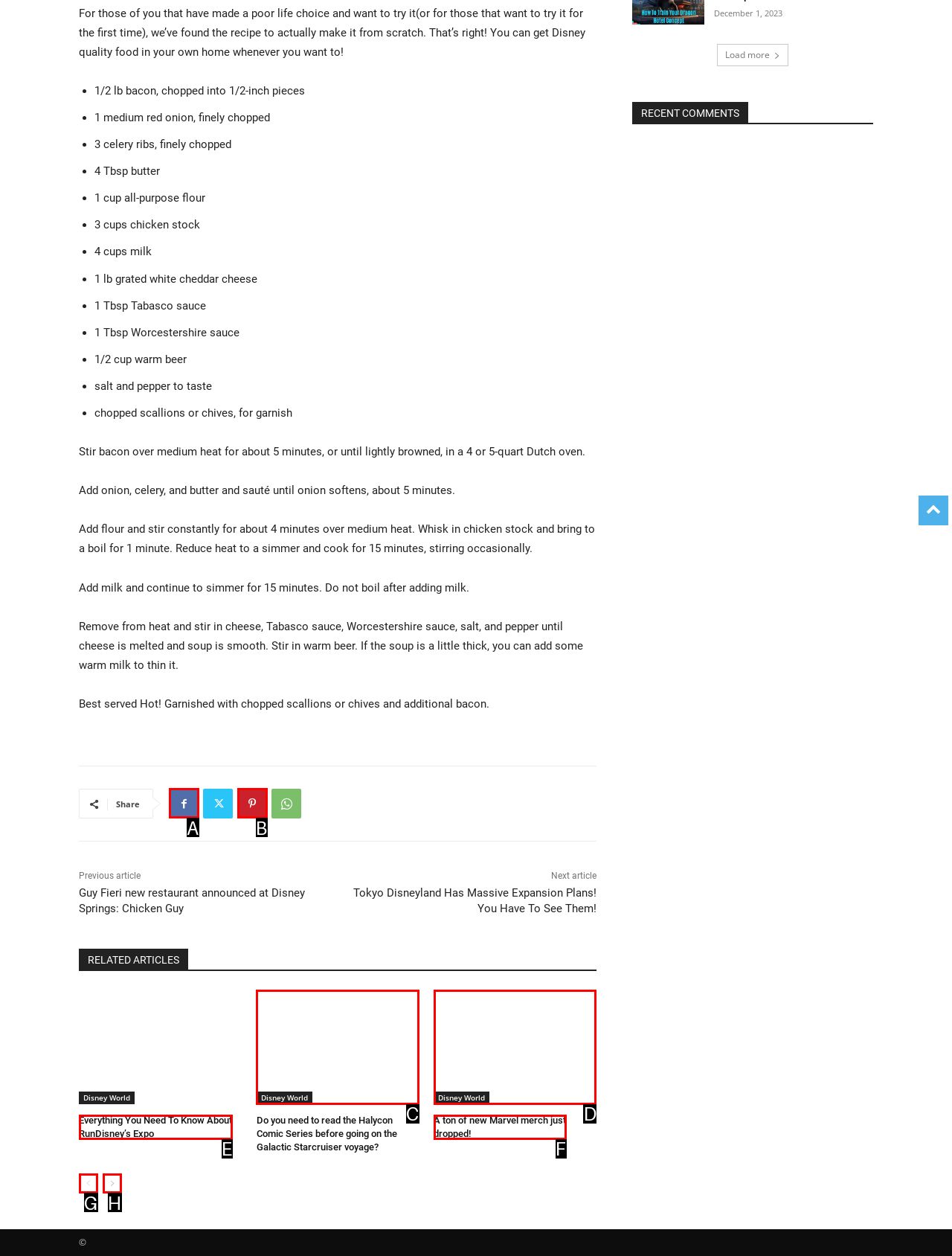Based on the provided element description: Facebook, identify the best matching HTML element. Respond with the corresponding letter from the options shown.

A